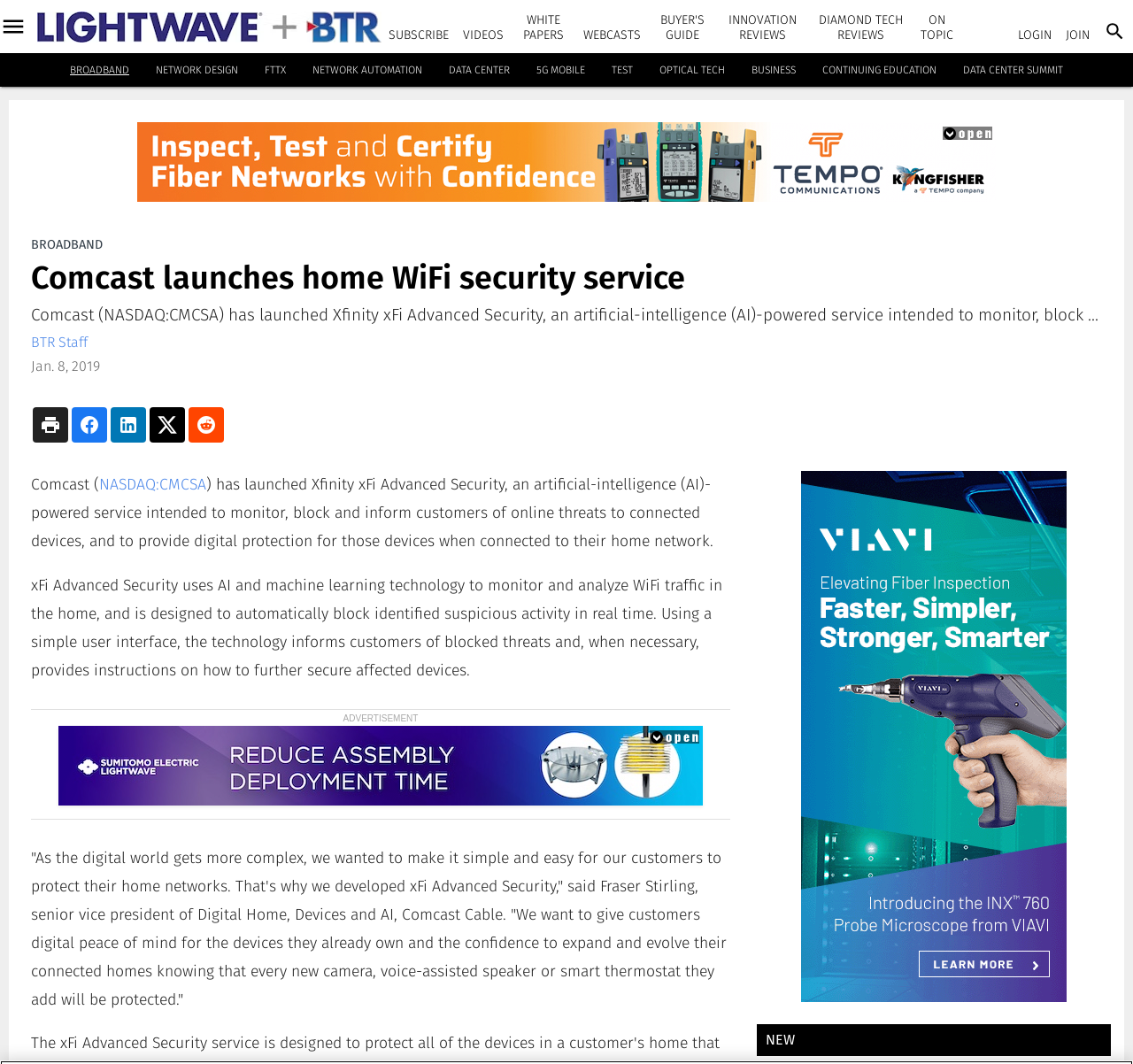Kindly determine the bounding box coordinates for the area that needs to be clicked to execute this instruction: "Click on the 'BROADBAND' link".

[0.062, 0.06, 0.114, 0.072]